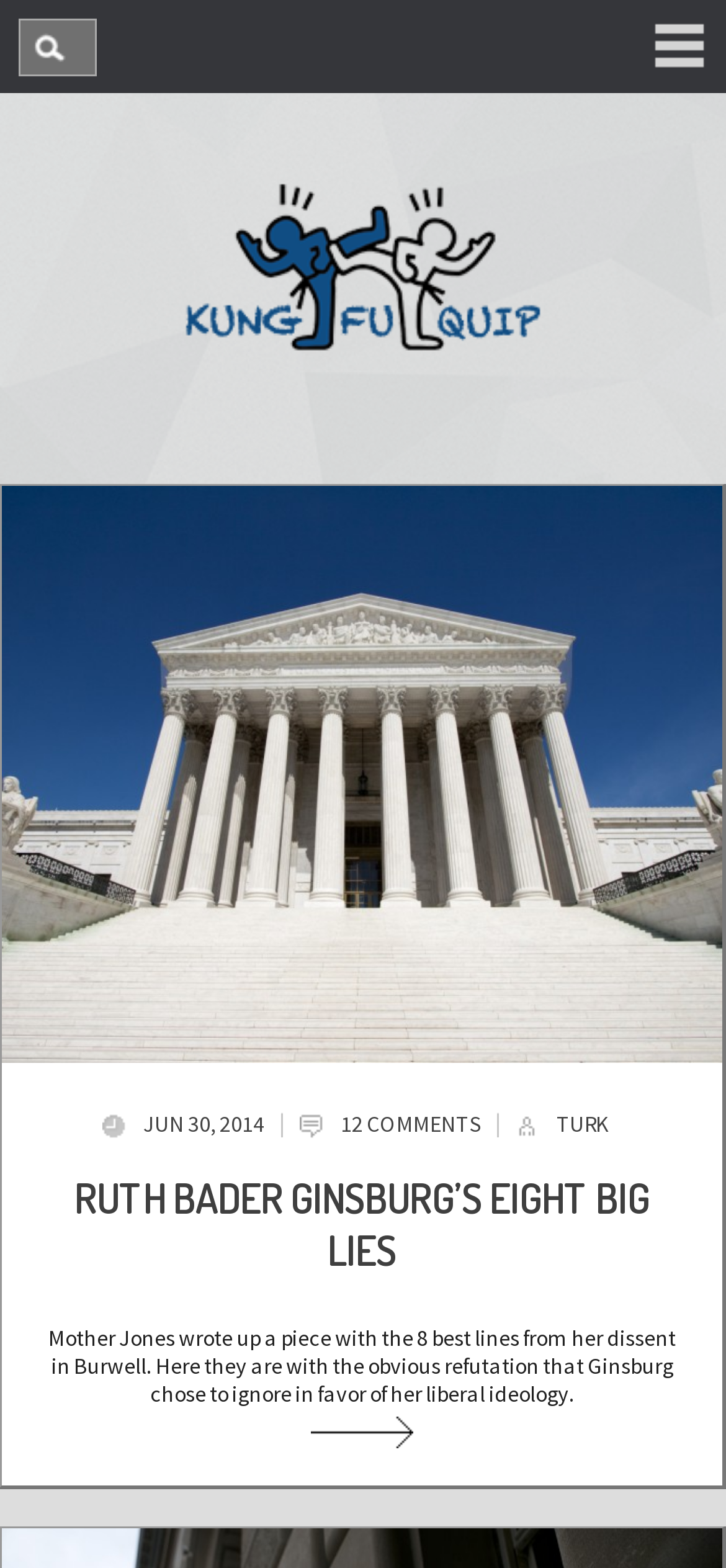What is the author of the article?
Using the visual information from the image, give a one-word or short-phrase answer.

TURK